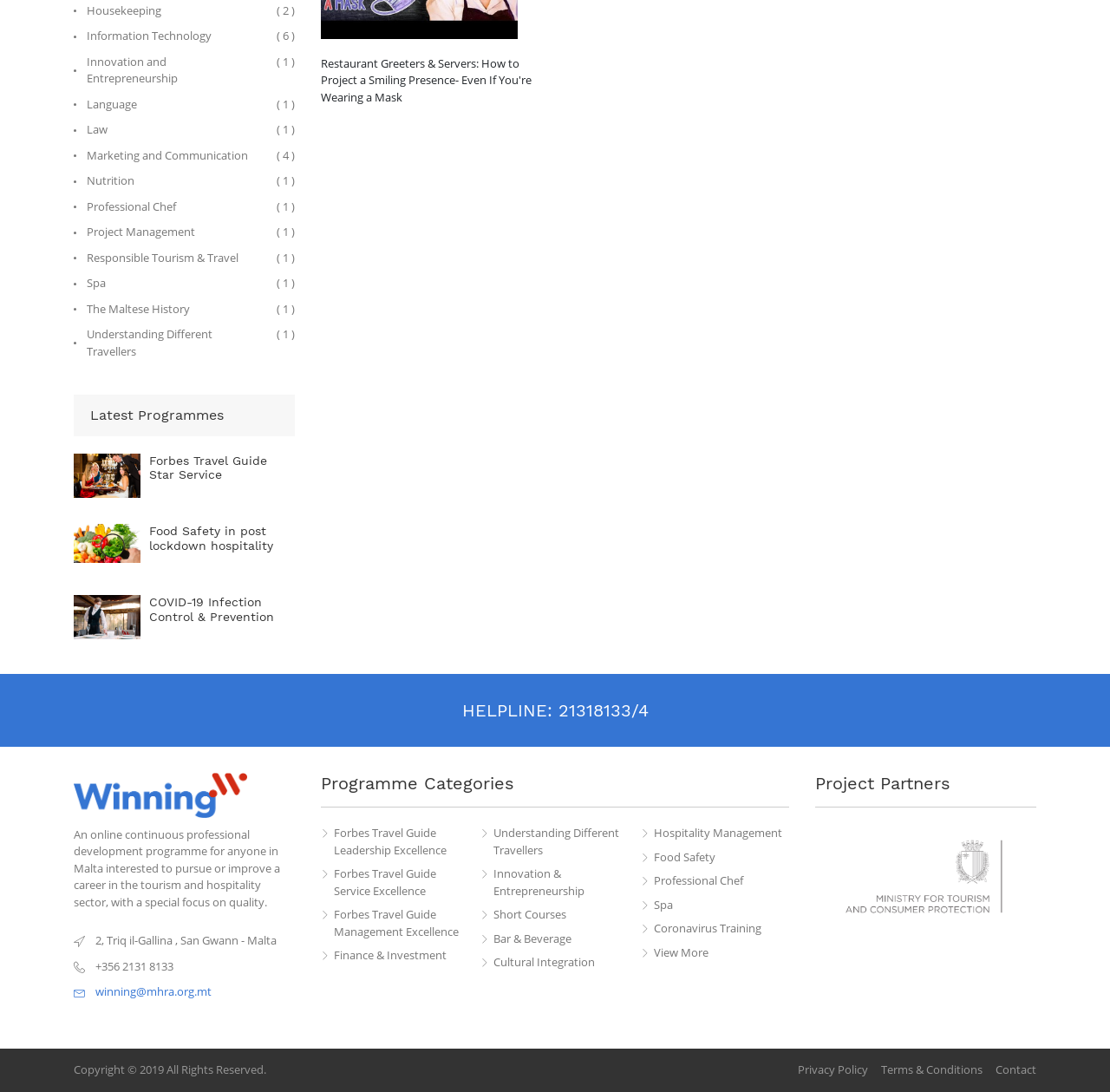Identify and provide the bounding box coordinates of the UI element described: "21318133/4". The coordinates should be formatted as [left, top, right, bottom], with each number being a float between 0 and 1.

[0.503, 0.641, 0.584, 0.66]